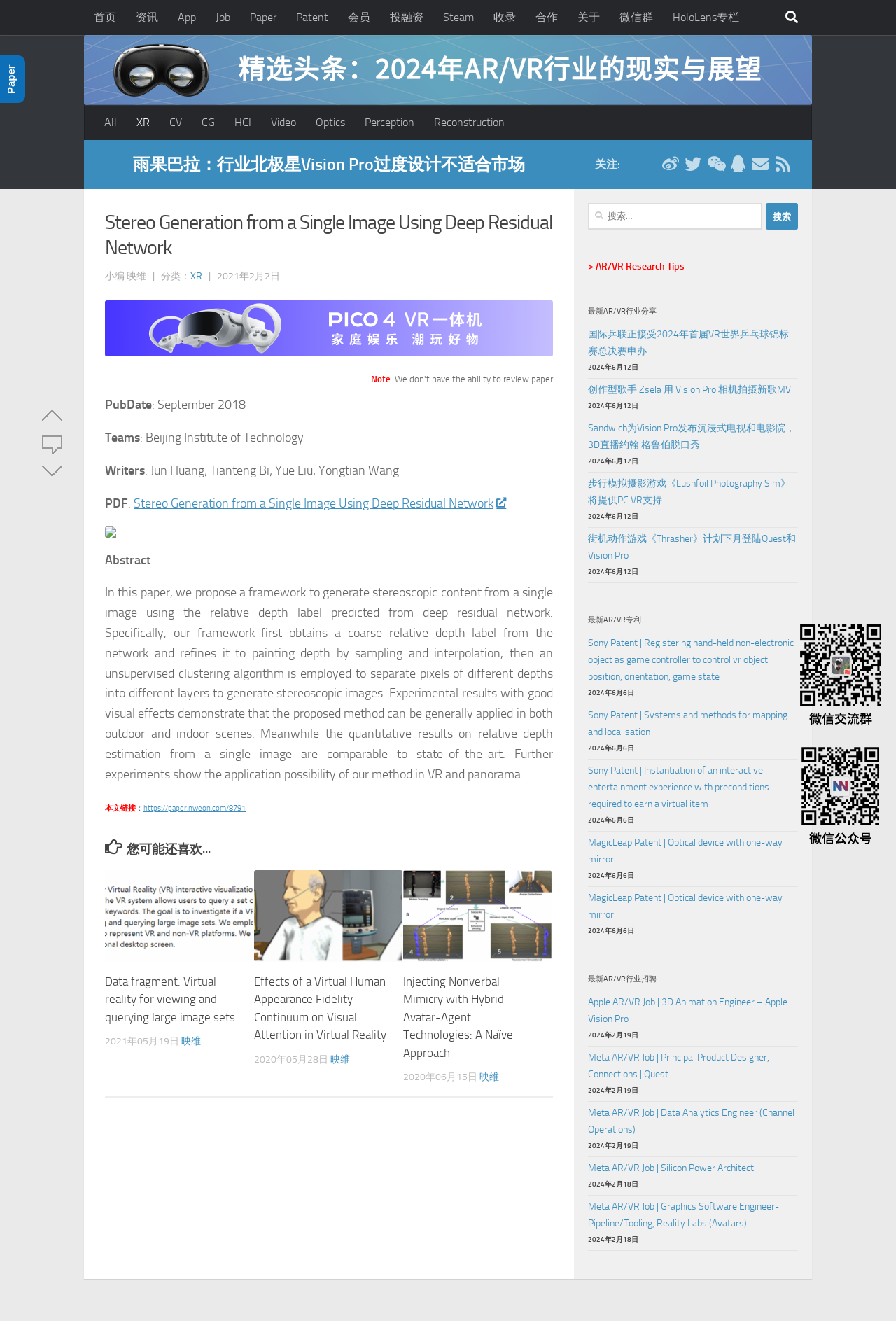What is the topic of the paper?
Analyze the image and provide a thorough answer to the question.

I found the topic of the paper by looking at the article section, where it says 'Stereo Generation from a Single Image Using Deep Residual Network'.